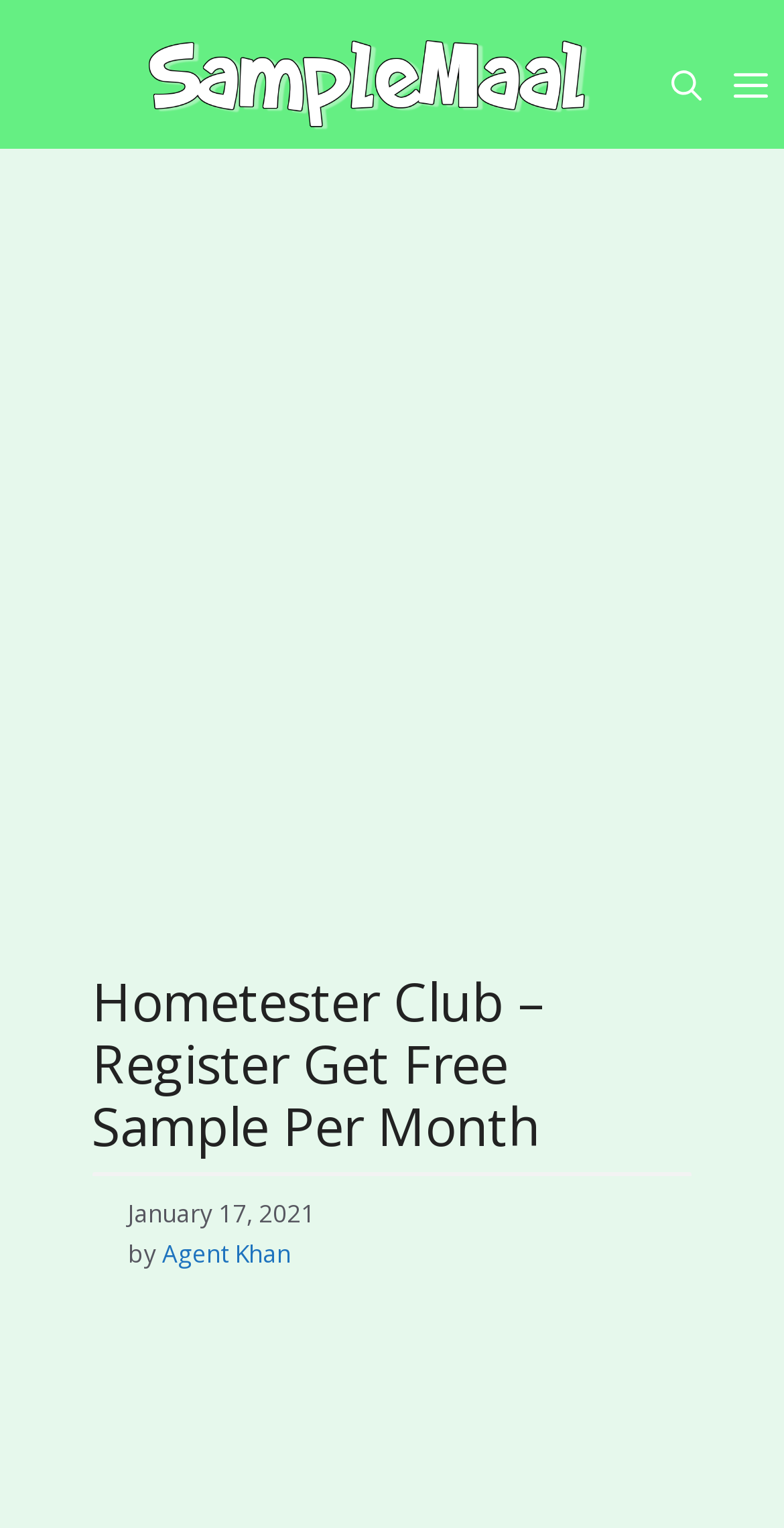Please find and give the text of the main heading on the webpage.

Hometester Club – Register Get Free Sample Per Month